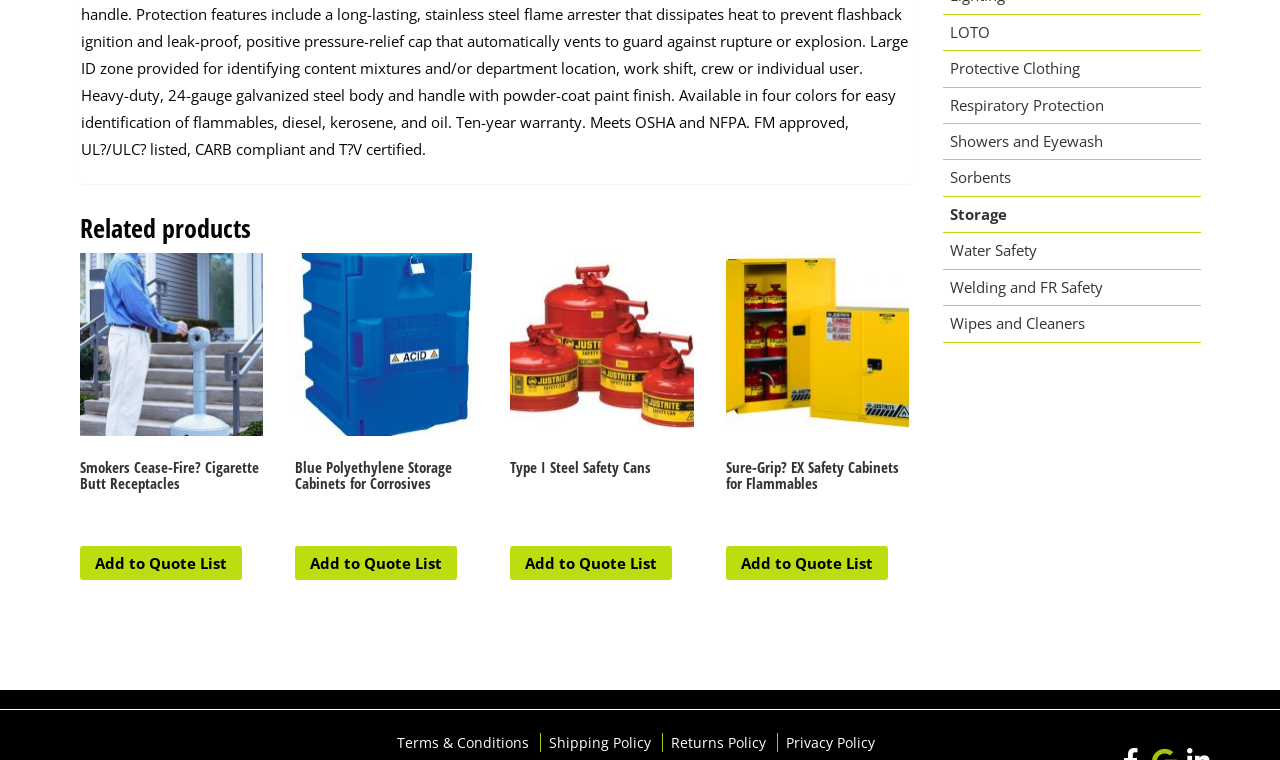Find the bounding box of the UI element described as follows: "Add to Quote List".

[0.567, 0.719, 0.693, 0.763]